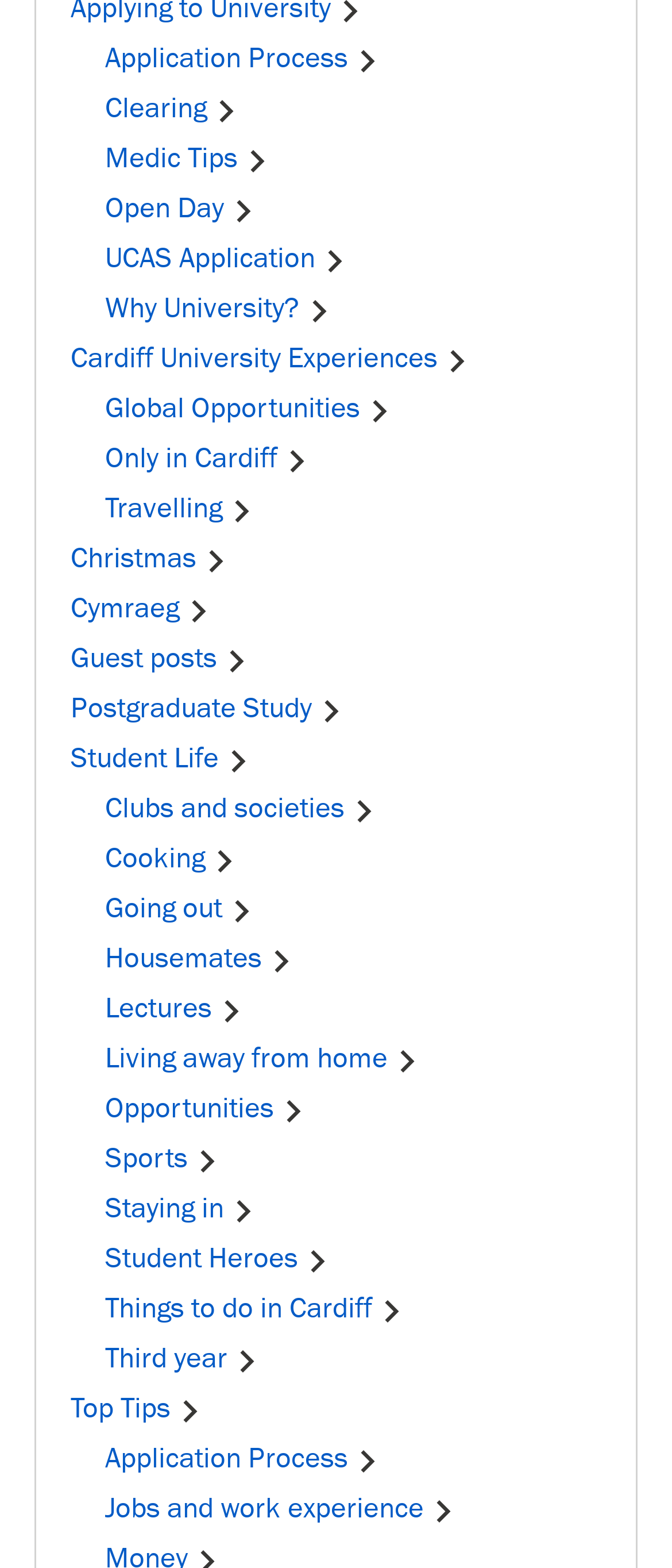Please give a one-word or short phrase response to the following question: 
What is the common icon used in all links on the webpage?

Chevron right